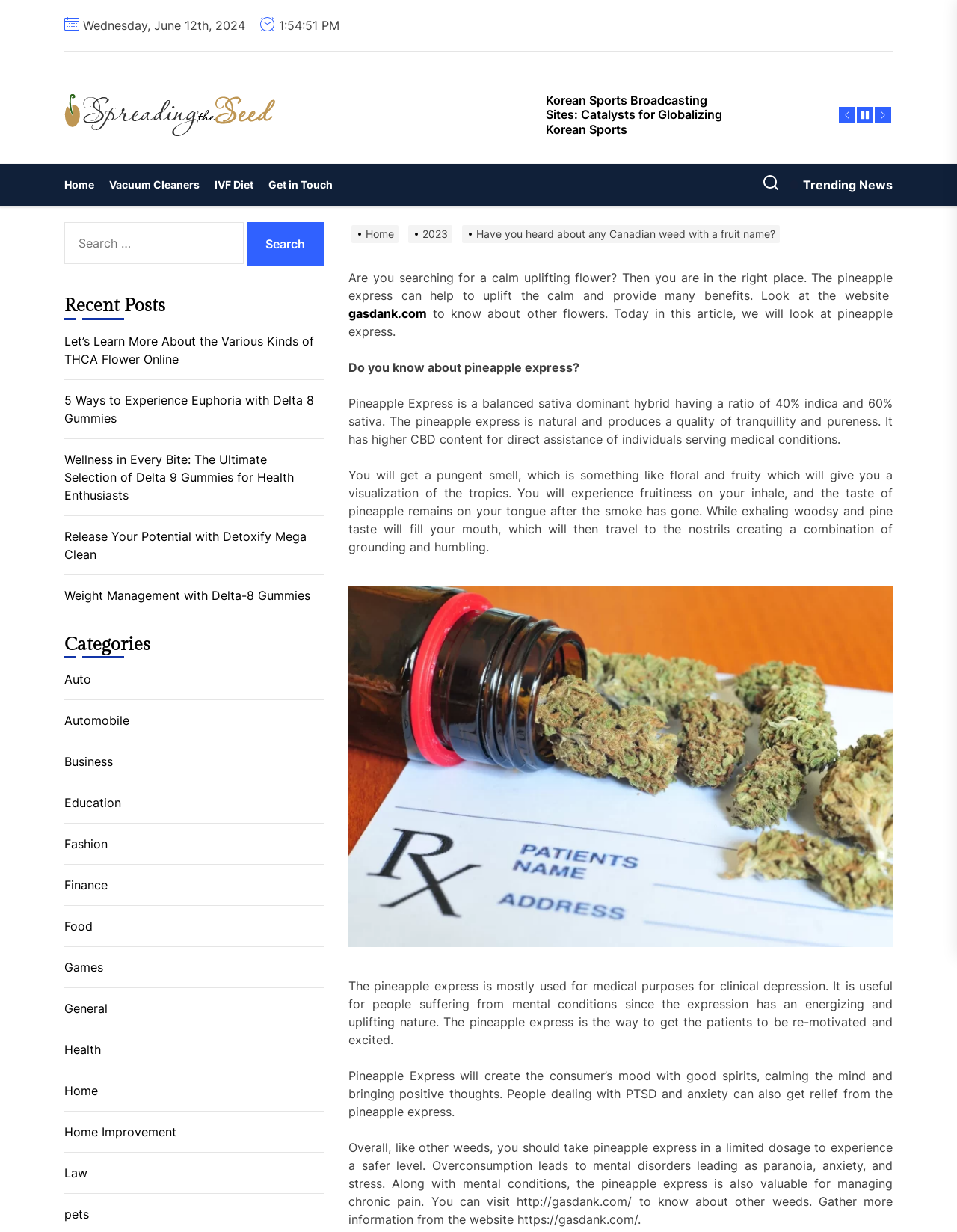What is the category of the post 'Let’s Learn More About the Various Kinds of THCA Flower Online'?
Please provide a comprehensive answer based on the information in the image.

The webpage has a section titled 'Recent Posts' that lists several articles, including 'Let’s Learn More About the Various Kinds of THCA Flower Online'. Based on the title of this post, it is likely that it falls under the category of Health, which is one of the categories listed on the webpage.